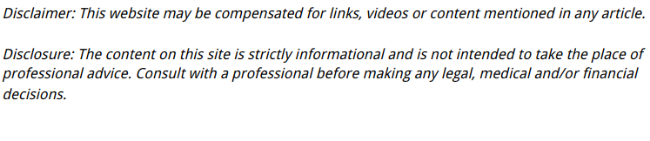Provide a comprehensive description of the image.

The image is related to the topic "Reasons You Should Own A Hot Tub," highlighting the delightful experience and health benefits associated with hot tub ownership. The content emphasizes the enjoyment and relaxation that hot tubs offer, making them a popular choice for many individuals across the United States. It showcases how hot tubs can transform personal and communal spaces, providing a sanctuary for rejuvenation. The overall message underscores that hot tubs are not only widely appreciated in health clubs and spas but have also become increasingly popular for private use, indicating a trend towards personal wellness and leisure.